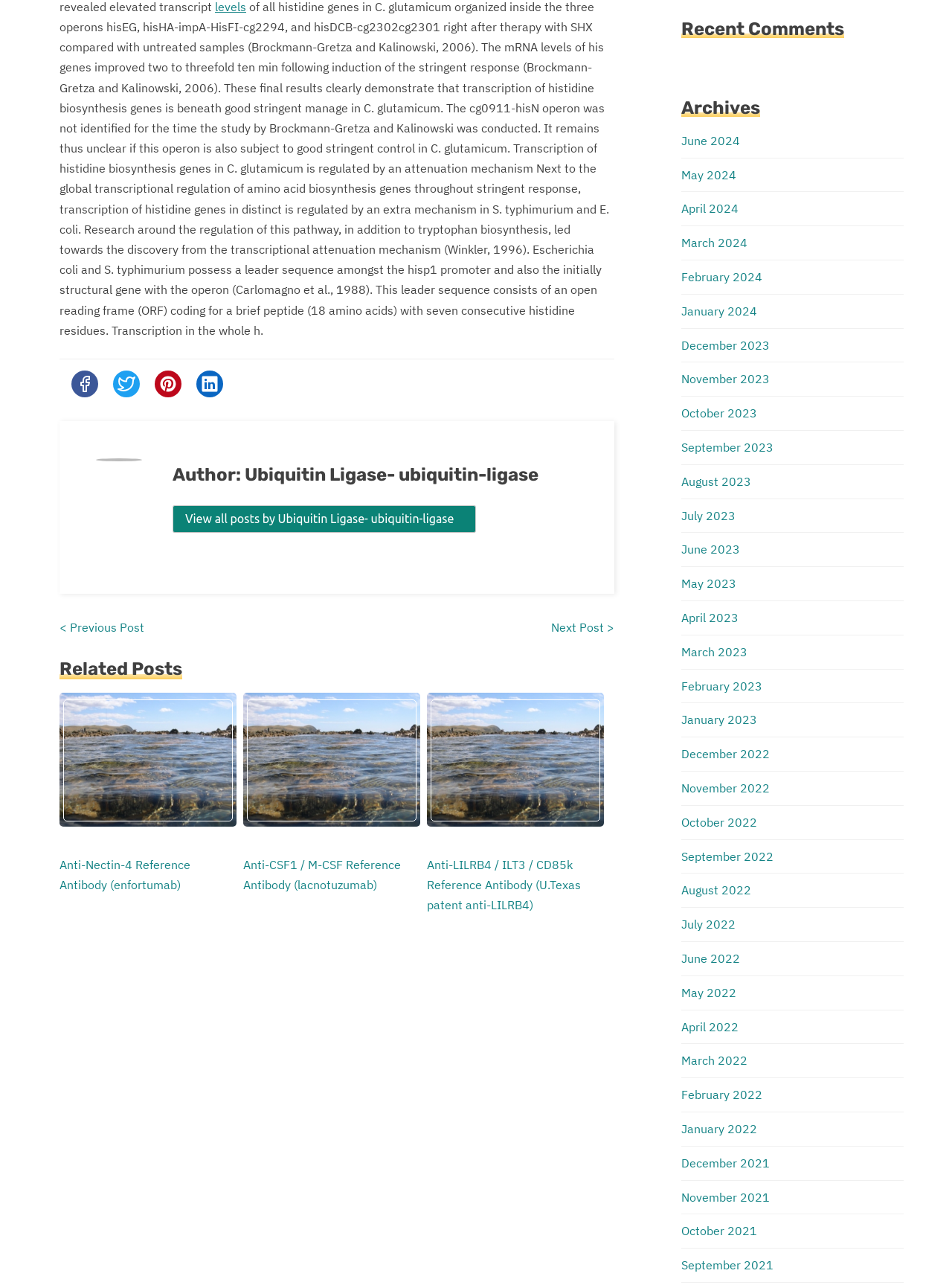Identify the bounding box coordinates for the element you need to click to achieve the following task: "Go to the previous post". The coordinates must be four float values ranging from 0 to 1, formatted as [left, top, right, bottom].

[0.062, 0.482, 0.152, 0.494]